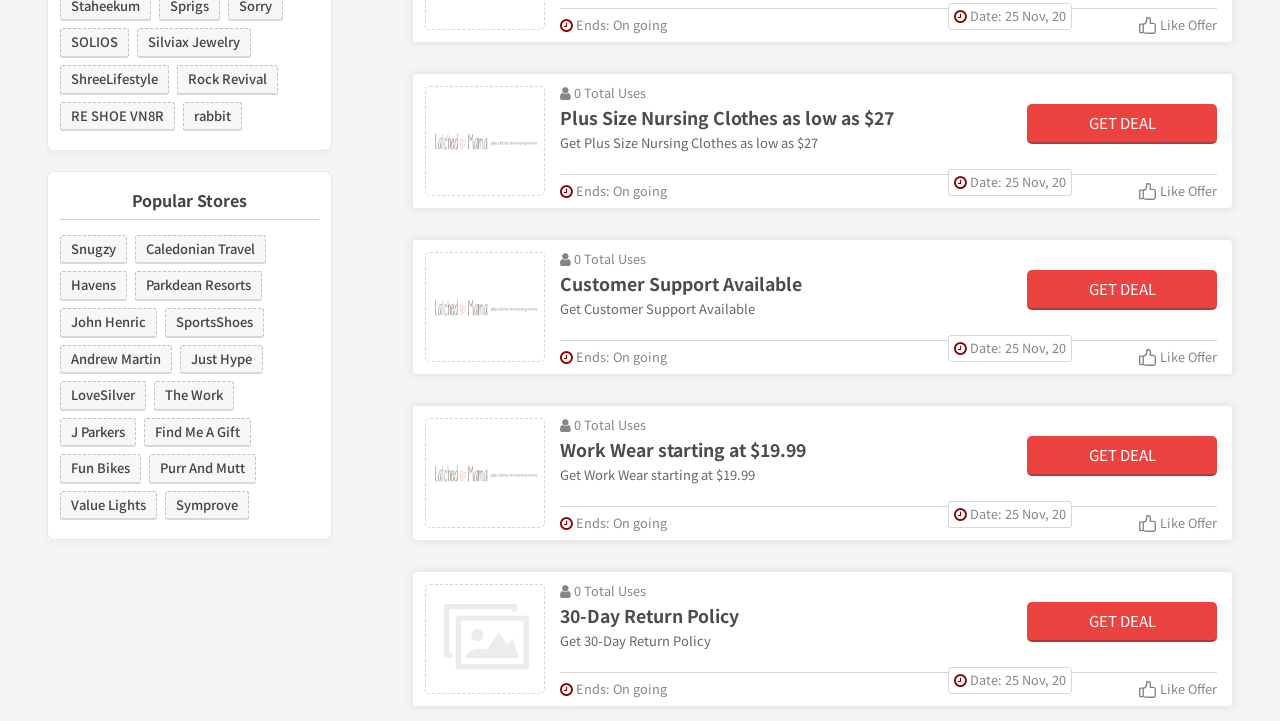Indicate the bounding box coordinates of the element that must be clicked to execute the instruction: "Get Plus Size Nursing Clothes as low as $27". The coordinates should be given as four float numbers between 0 and 1, i.e., [left, top, right, bottom].

[0.438, 0.145, 0.698, 0.18]